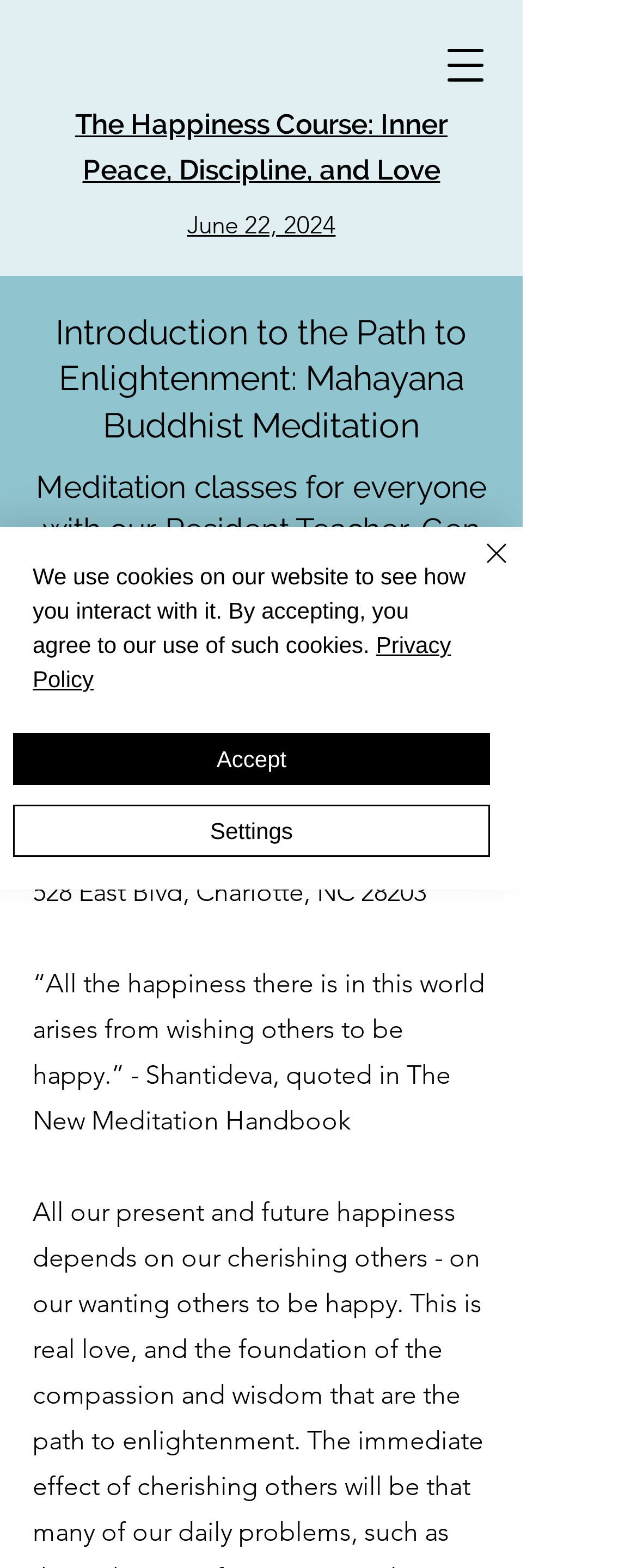Please specify the coordinates of the bounding box for the element that should be clicked to carry out this instruction: "Visit Facebook page". The coordinates must be four float numbers between 0 and 1, formatted as [left, top, right, bottom].

[0.385, 0.123, 0.436, 0.144]